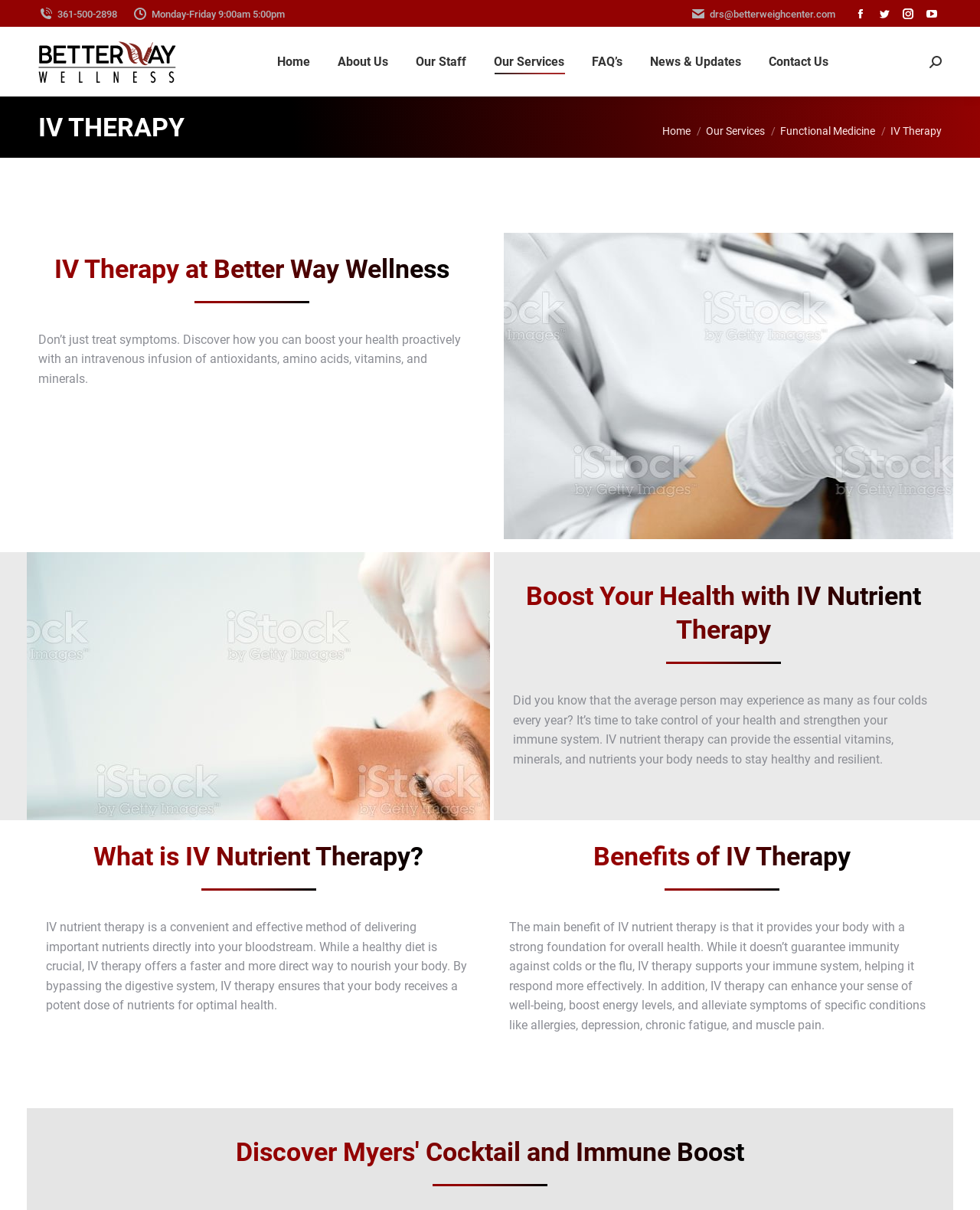Find and indicate the bounding box coordinates of the region you should select to follow the given instruction: "Send an email".

[0.705, 0.005, 0.852, 0.017]